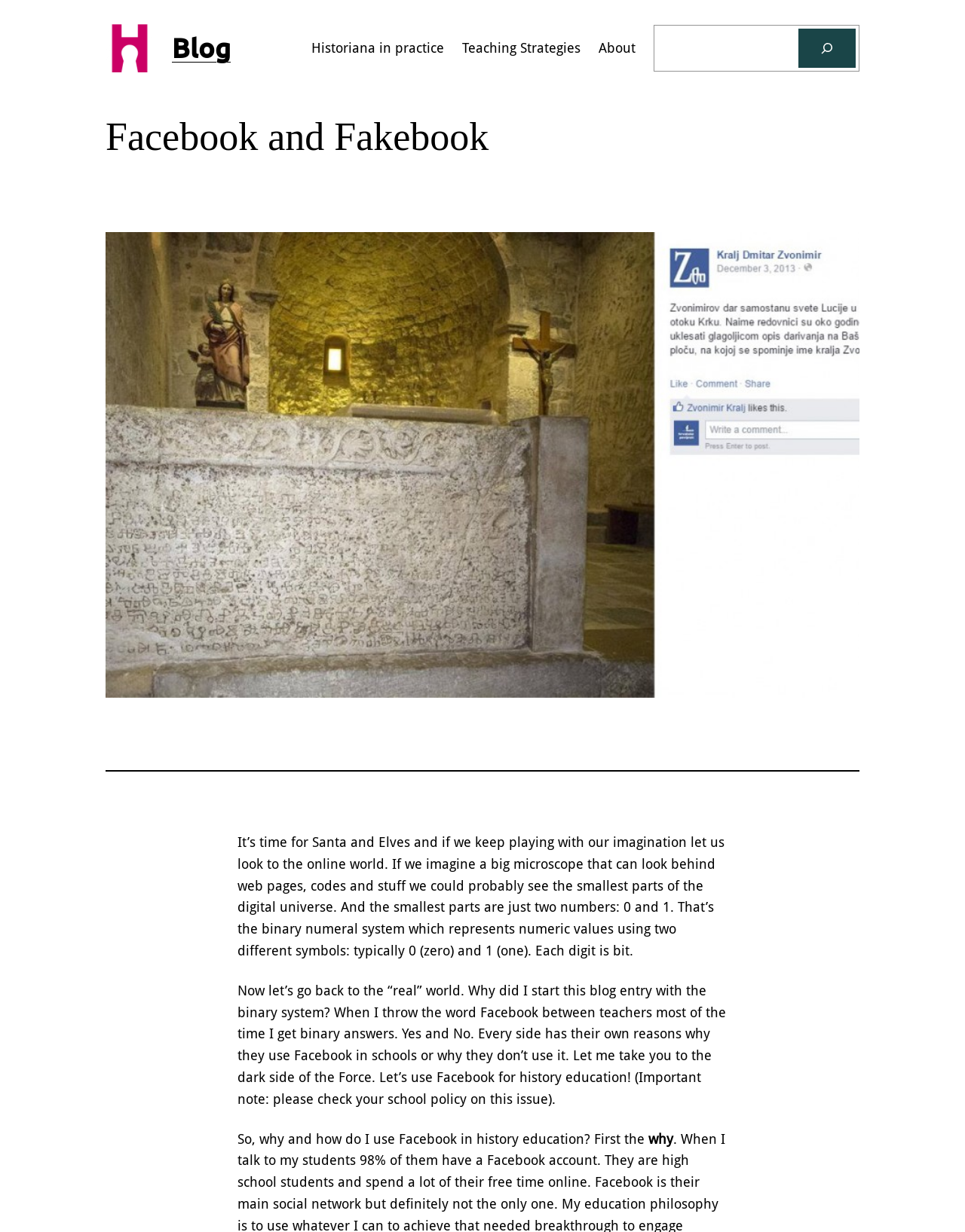What is the purpose of the search bar?
Identify the answer in the screenshot and reply with a single word or phrase.

To search the blog